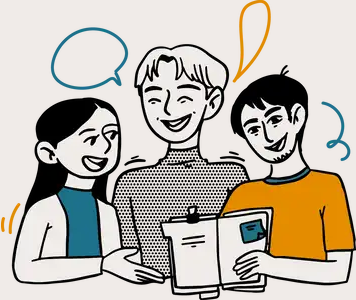What is the atmosphere conveyed by the illustration?
Answer the question with a detailed explanation, including all necessary information.

The illustration effectively captures a moment of connection, teamwork, and encouragement, resonating with themes of creativity and collaboration often found in team settings, which conveys a cheerful and lively atmosphere.